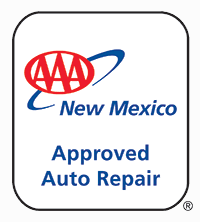Utilize the details in the image to thoroughly answer the following question: What is displayed prominently beneath the AAA emblem?

The question asks about the text displayed beneath the AAA emblem in the logo. Upon closer inspection, it is clear that the text 'New Mexico' and 'Approved Auto Repair' are prominently displayed in blue beneath the emblem, highlighting the service's location and certification.